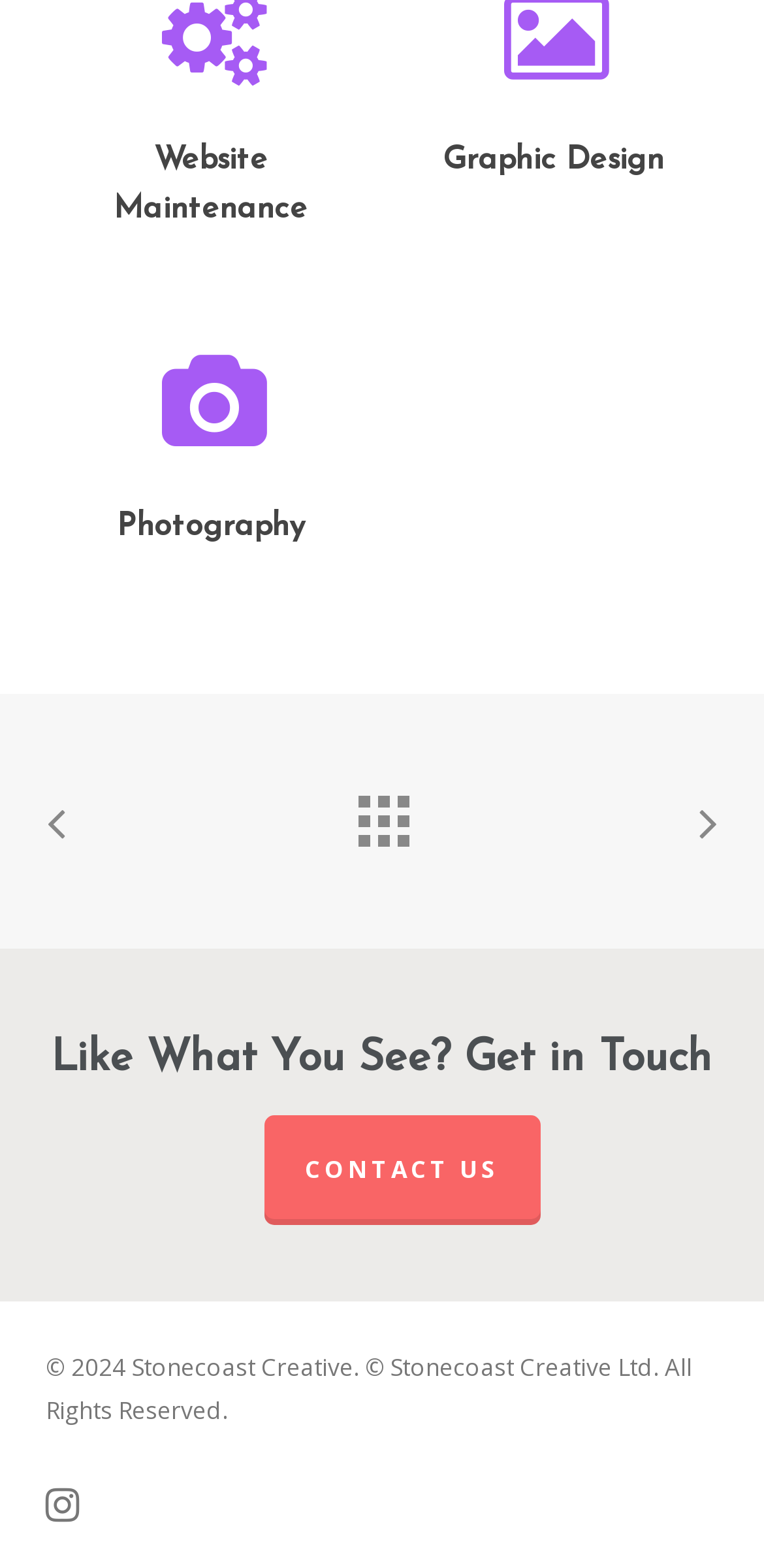Given the webpage screenshot and the description, determine the bounding box coordinates (top-left x, top-left y, bottom-right x, bottom-right y) that define the location of the UI element matching this description: Next Project

[0.876, 0.492, 0.94, 0.557]